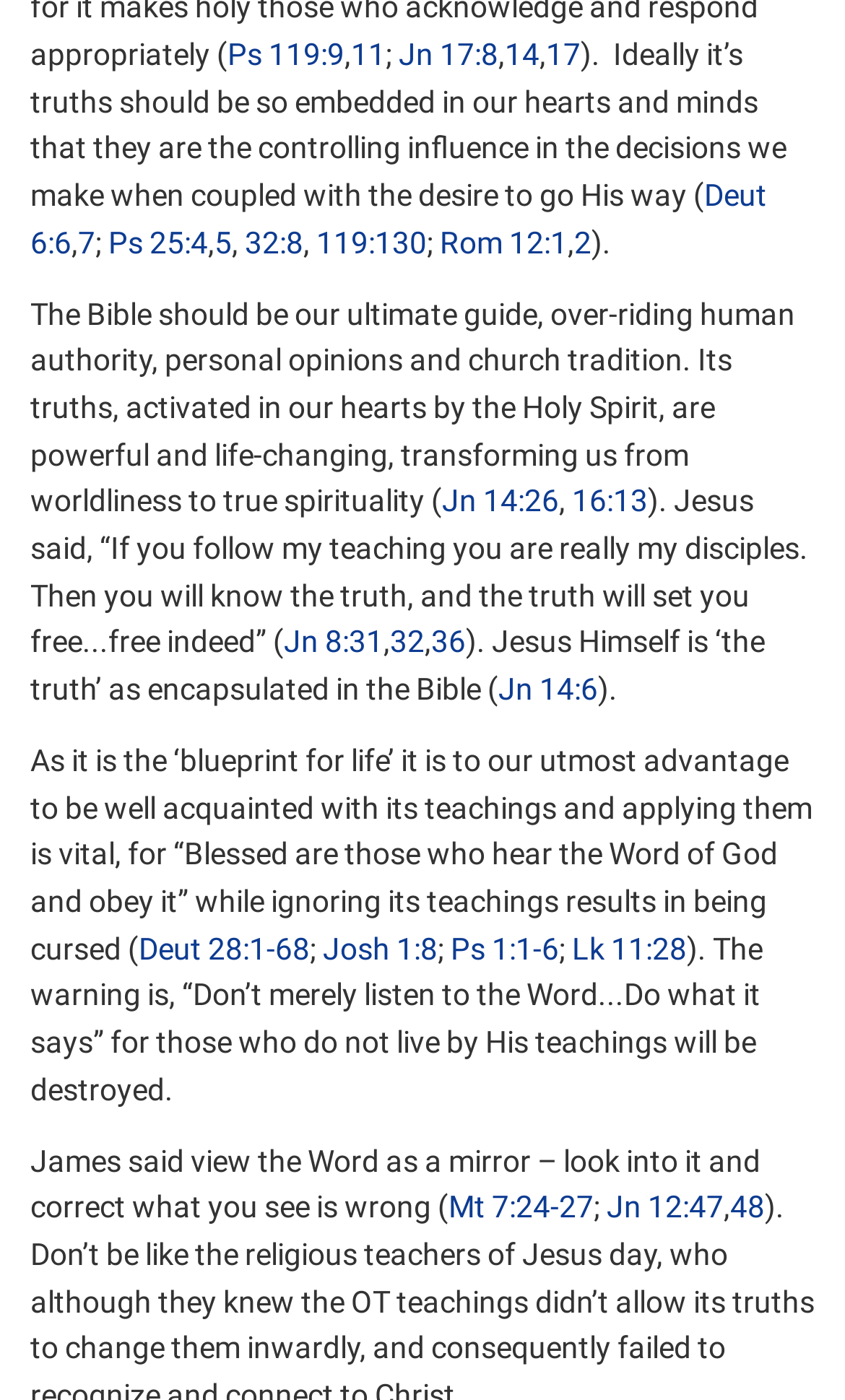Extract the bounding box coordinates for the HTML element that matches this description: "Jn 12:47". The coordinates should be four float numbers between 0 and 1, i.e., [left, top, right, bottom].

[0.718, 0.85, 0.856, 0.875]